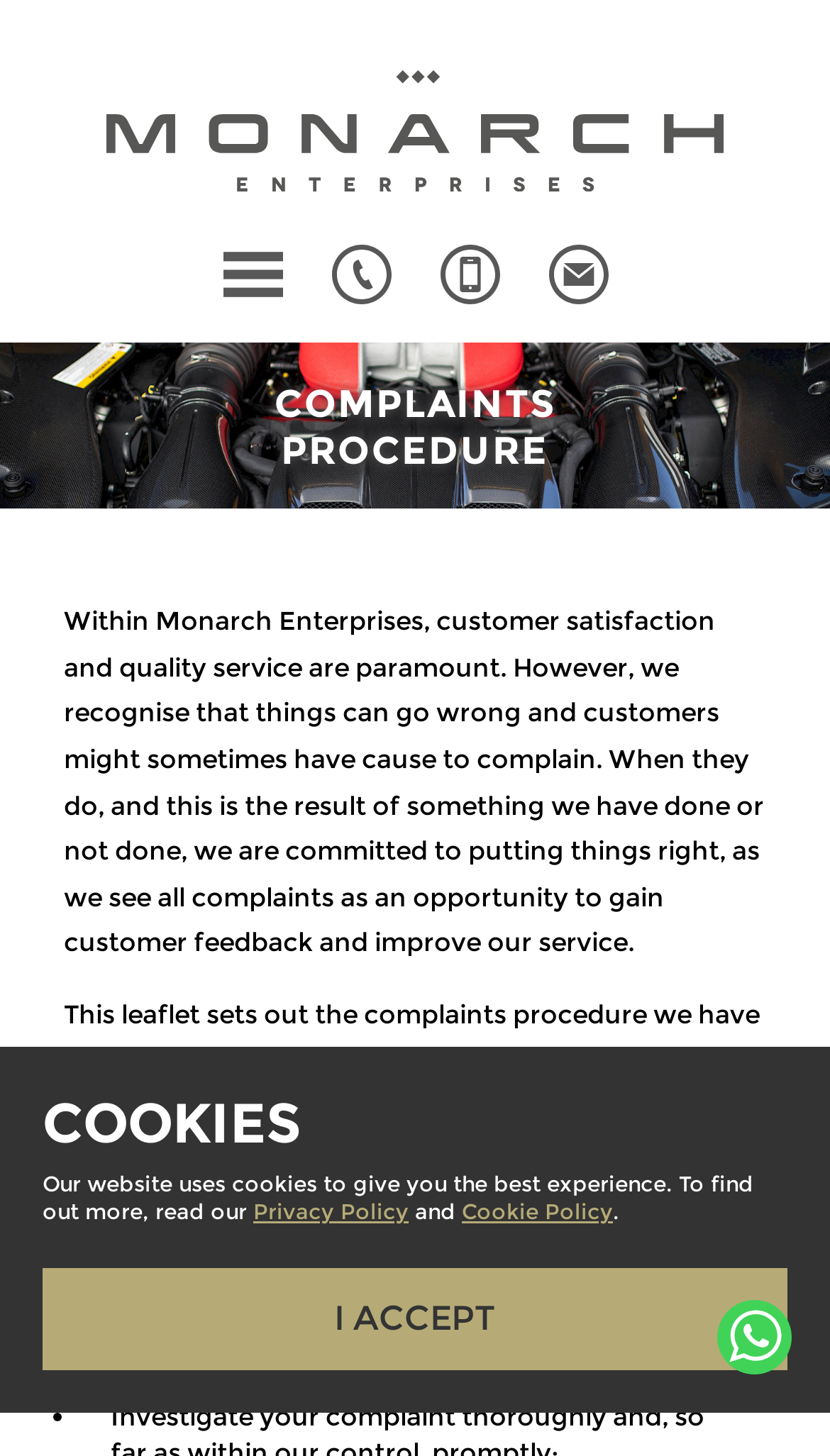Provide the bounding box coordinates of the area you need to click to execute the following instruction: "Click Privacy Policy".

[0.305, 0.823, 0.492, 0.842]